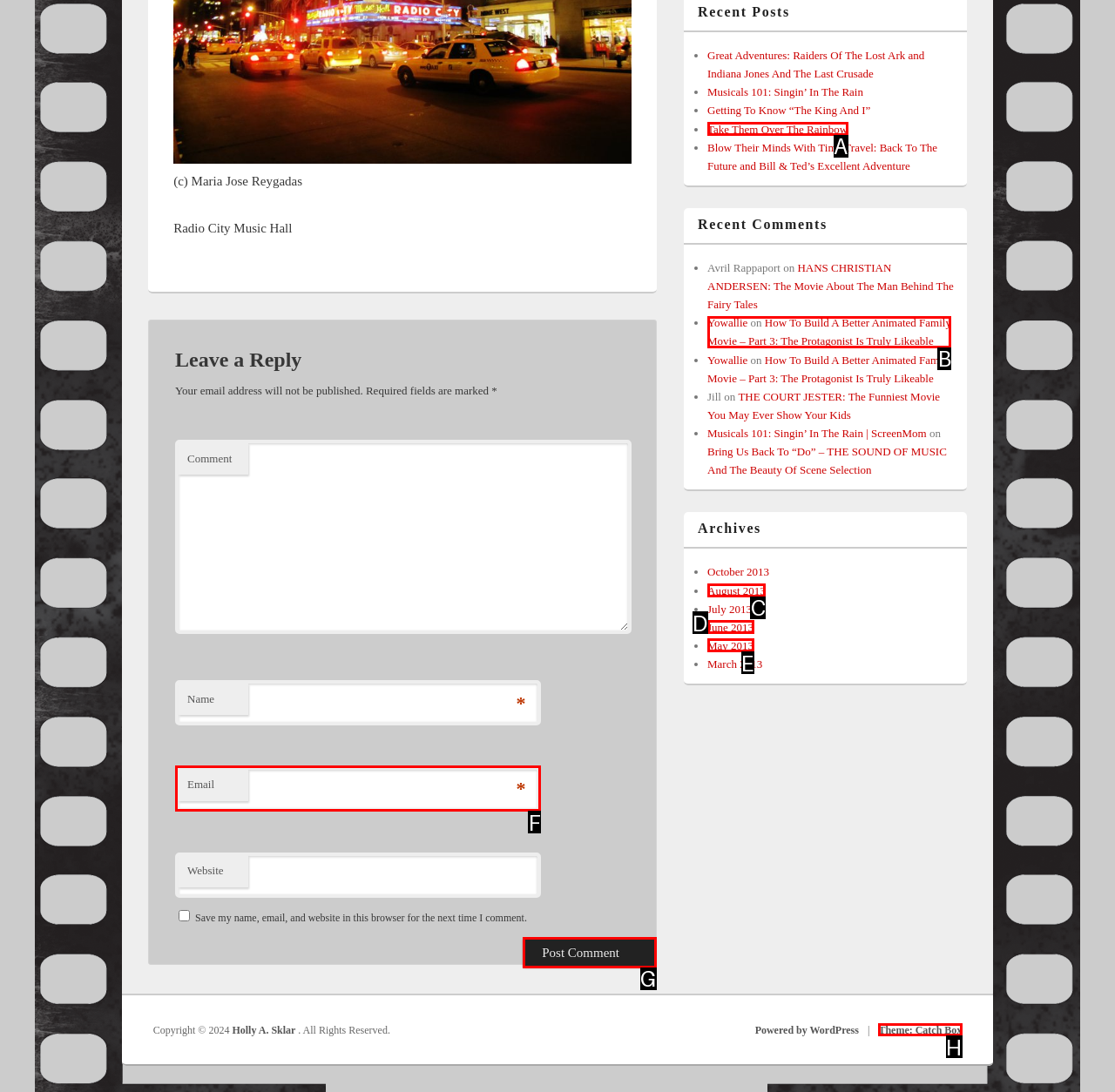Select the HTML element that corresponds to the description: Take Them Over The Rainbow. Answer with the letter of the matching option directly from the choices given.

A